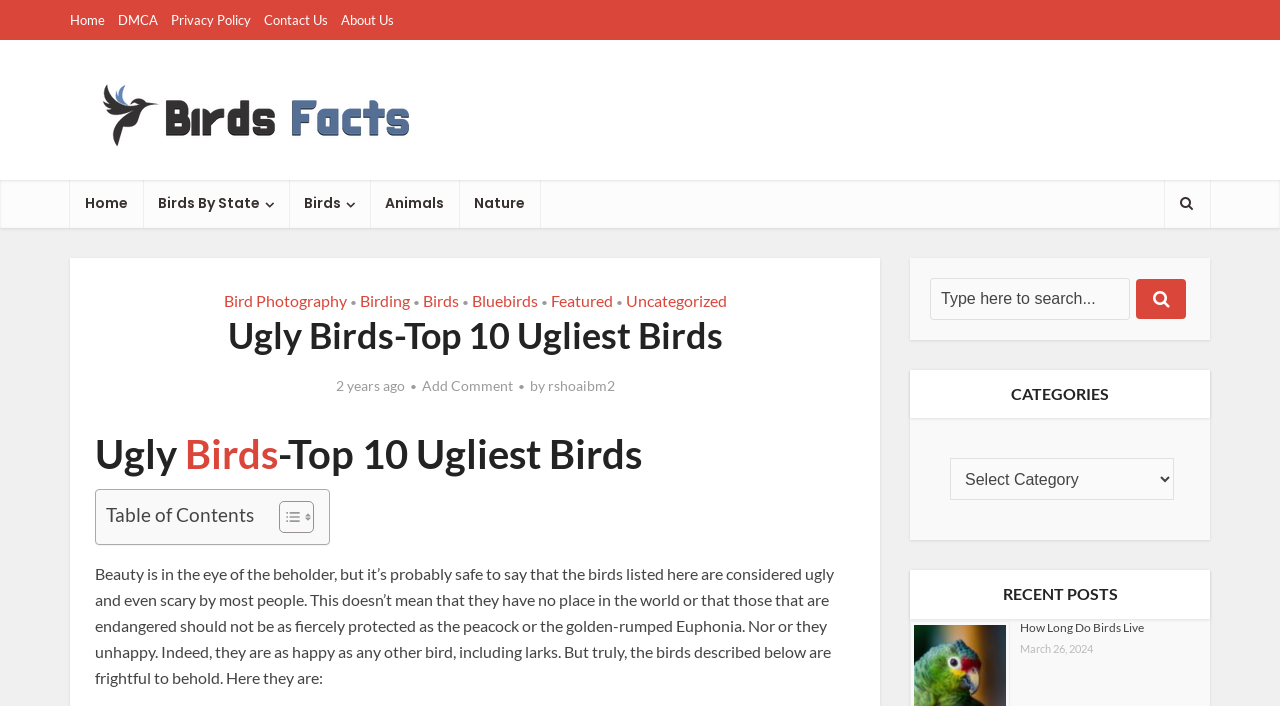Find the bounding box coordinates of the element to click in order to complete the given instruction: "Click on the 'Add Comment' link."

[0.329, 0.535, 0.4, 0.56]